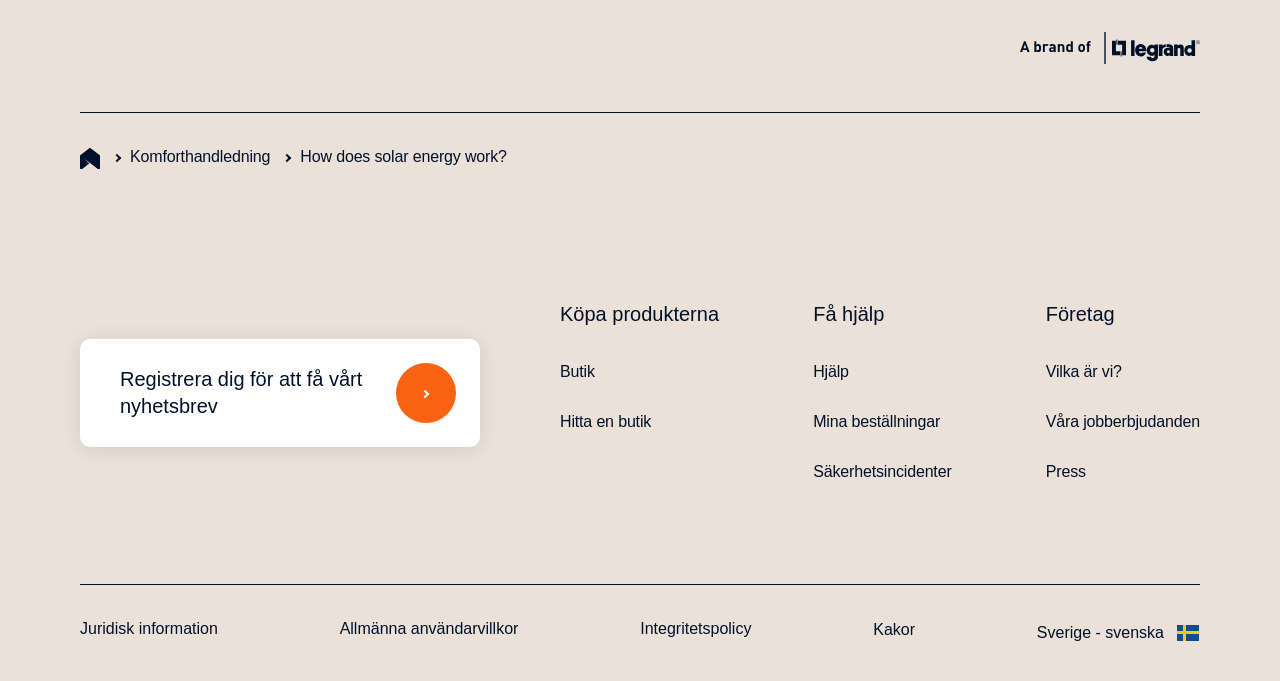Find the bounding box coordinates for the UI element whose description is: "Hitta en butik". The coordinates should be four float numbers between 0 and 1, in the format [left, top, right, bottom].

[0.438, 0.602, 0.562, 0.637]